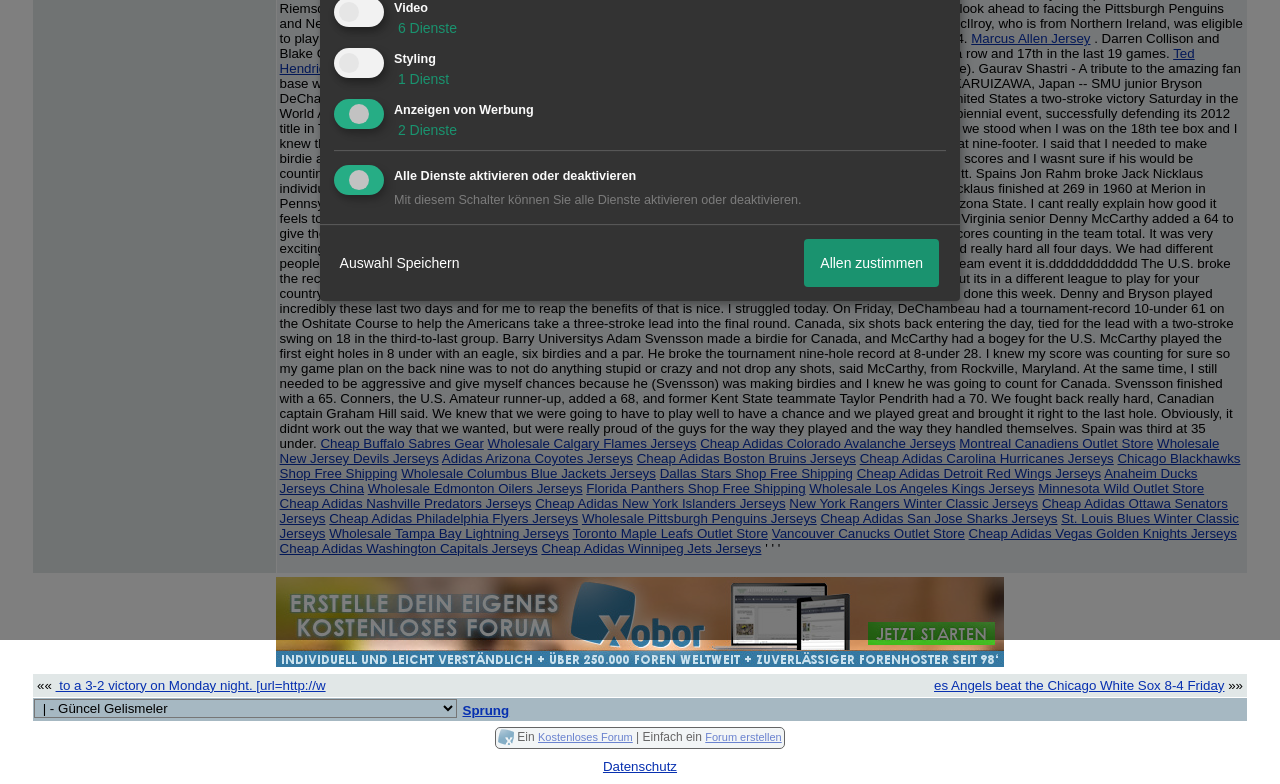Please find the bounding box for the UI component described as follows: "Kostenloses Forum".

[0.42, 0.932, 0.494, 0.947]